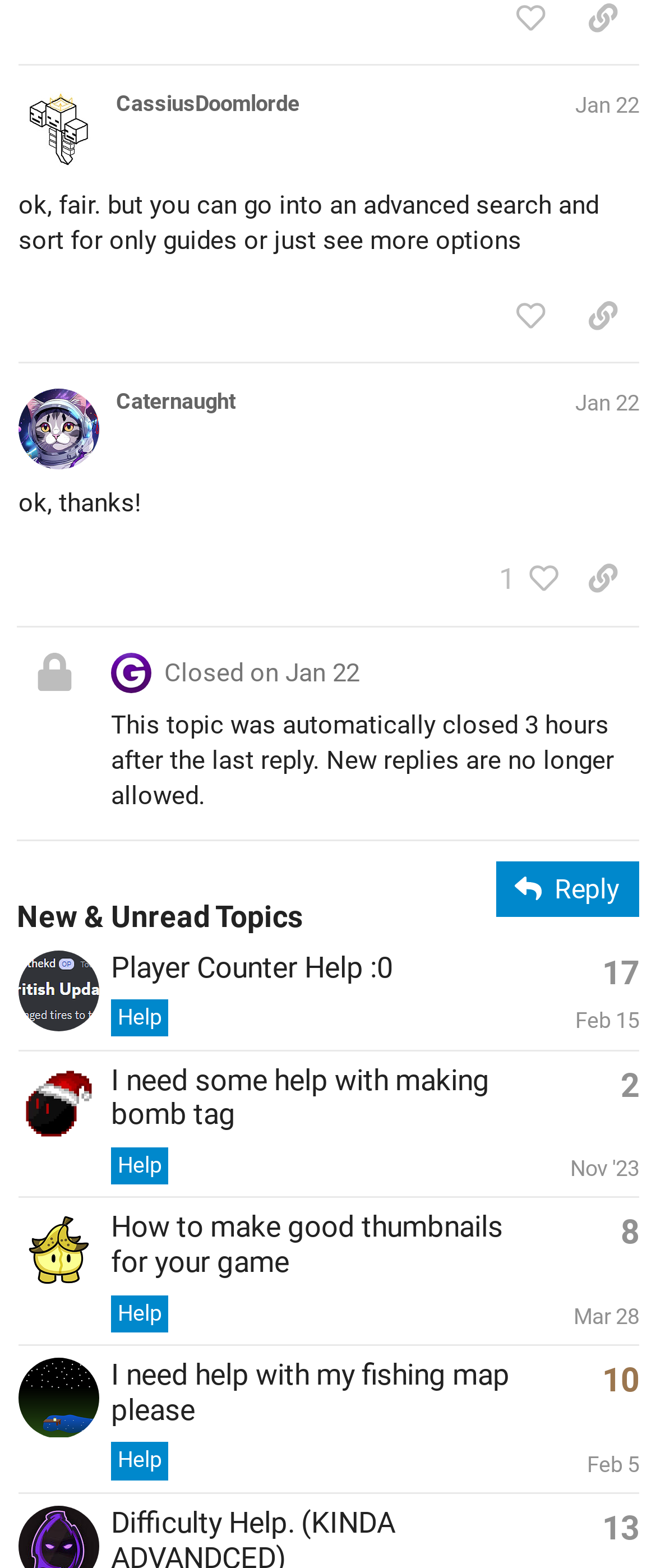Specify the bounding box coordinates of the area to click in order to follow the given instruction: "View the topic 'Player Counter Help :0'."

[0.169, 0.606, 0.6, 0.627]